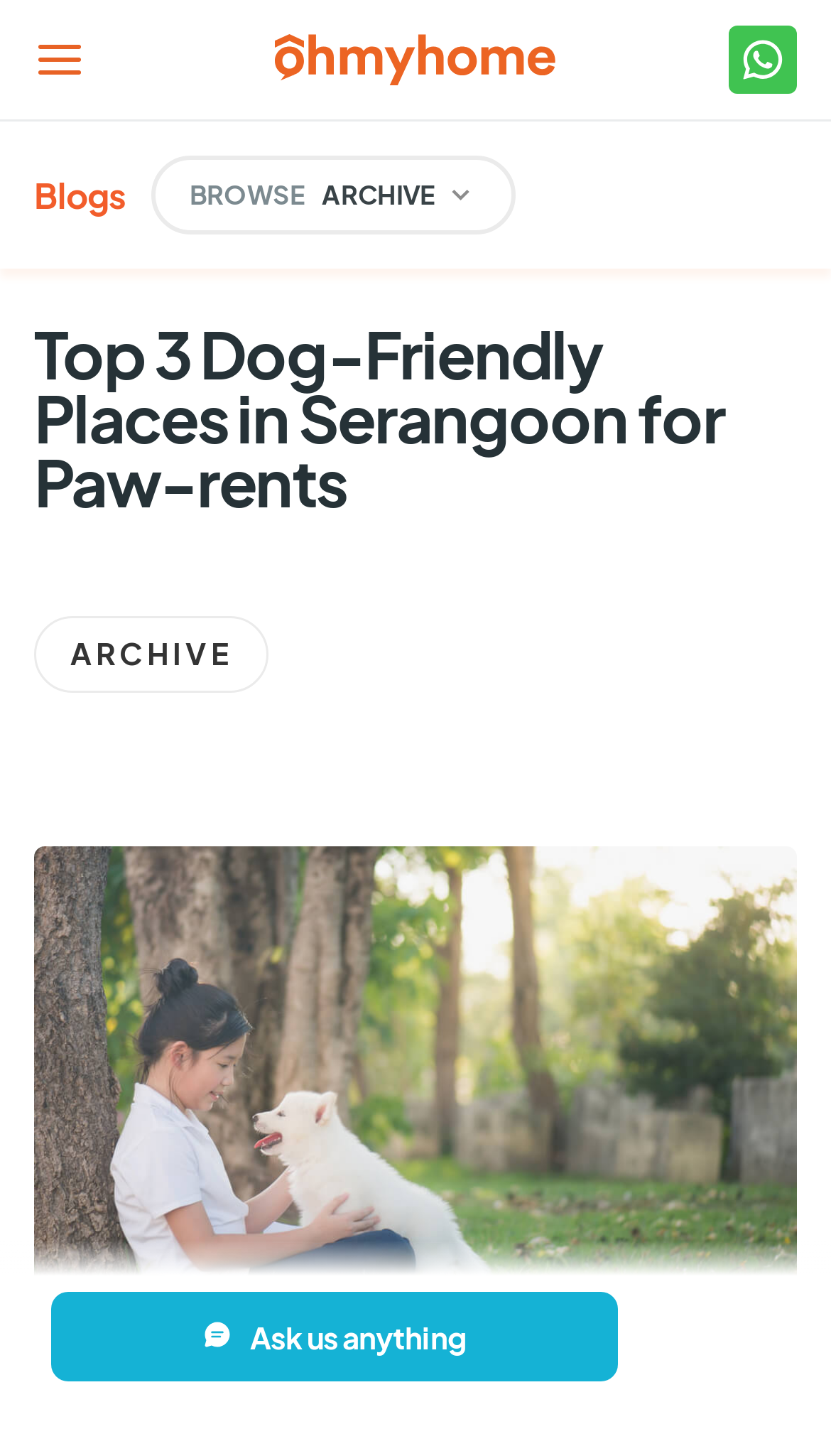Could you please study the image and provide a detailed answer to the question:
What is the text of the second link in the header?

I looked at the header section and found the second link, which has the text 'Blogs'.